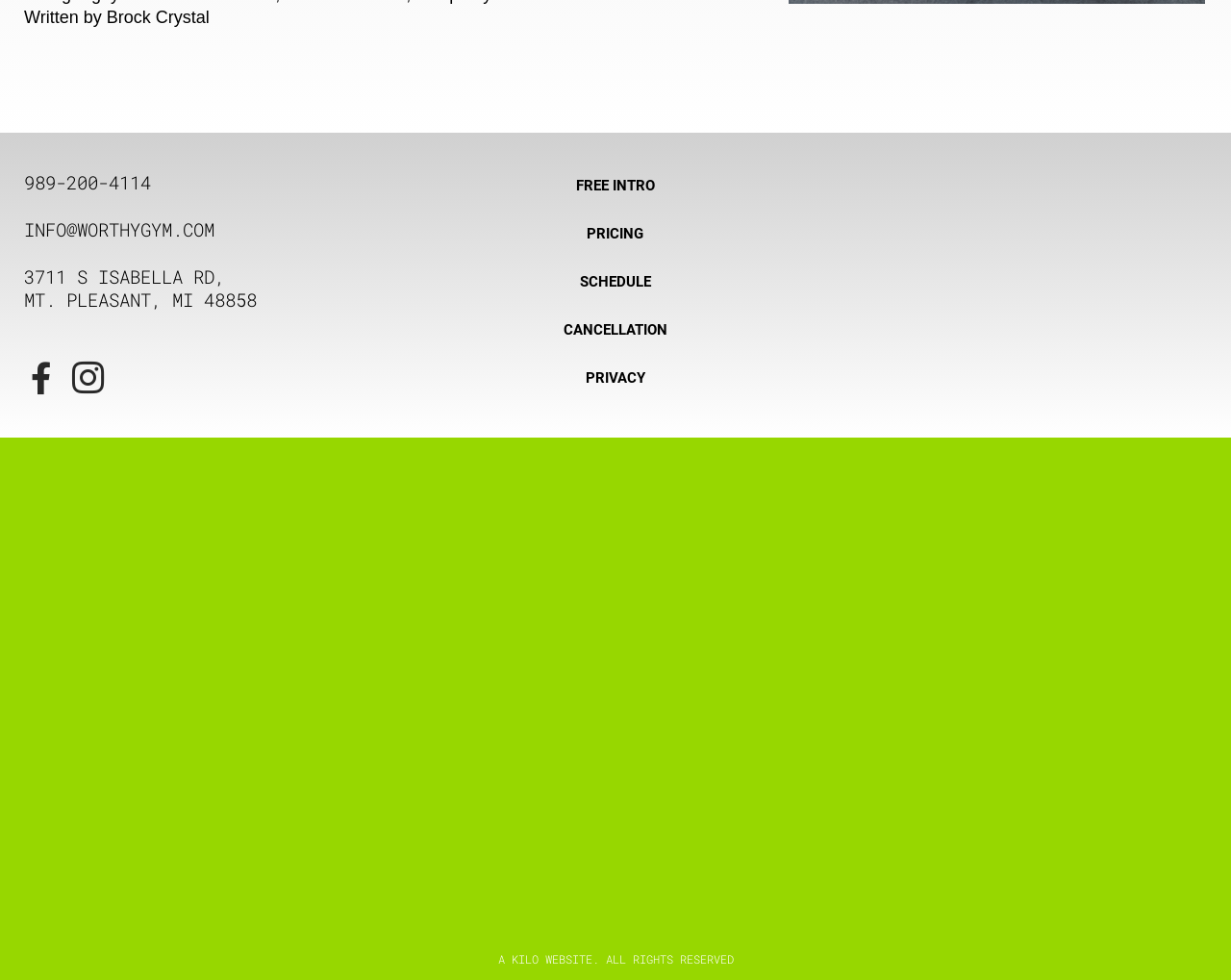Please locate the bounding box coordinates of the element that should be clicked to achieve the given instruction: "Call the gym".

[0.02, 0.175, 0.329, 0.199]